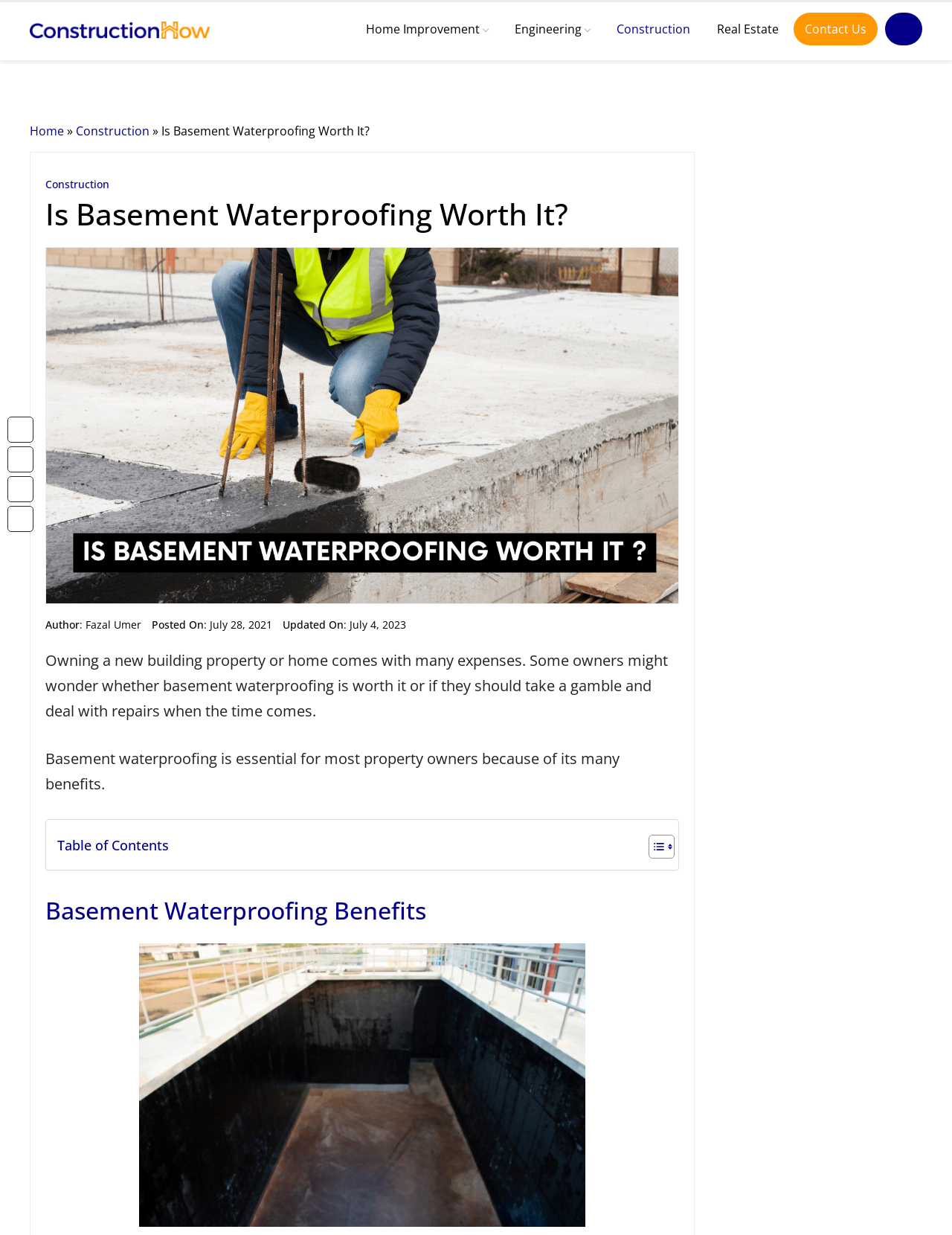Given the element description alt="logo", predict the bounding box coordinates for the UI element in the webpage screenshot. The format should be (top-left x, top-left y, bottom-right x, bottom-right y), and the values should be between 0 and 1.

[0.031, 0.016, 0.221, 0.033]